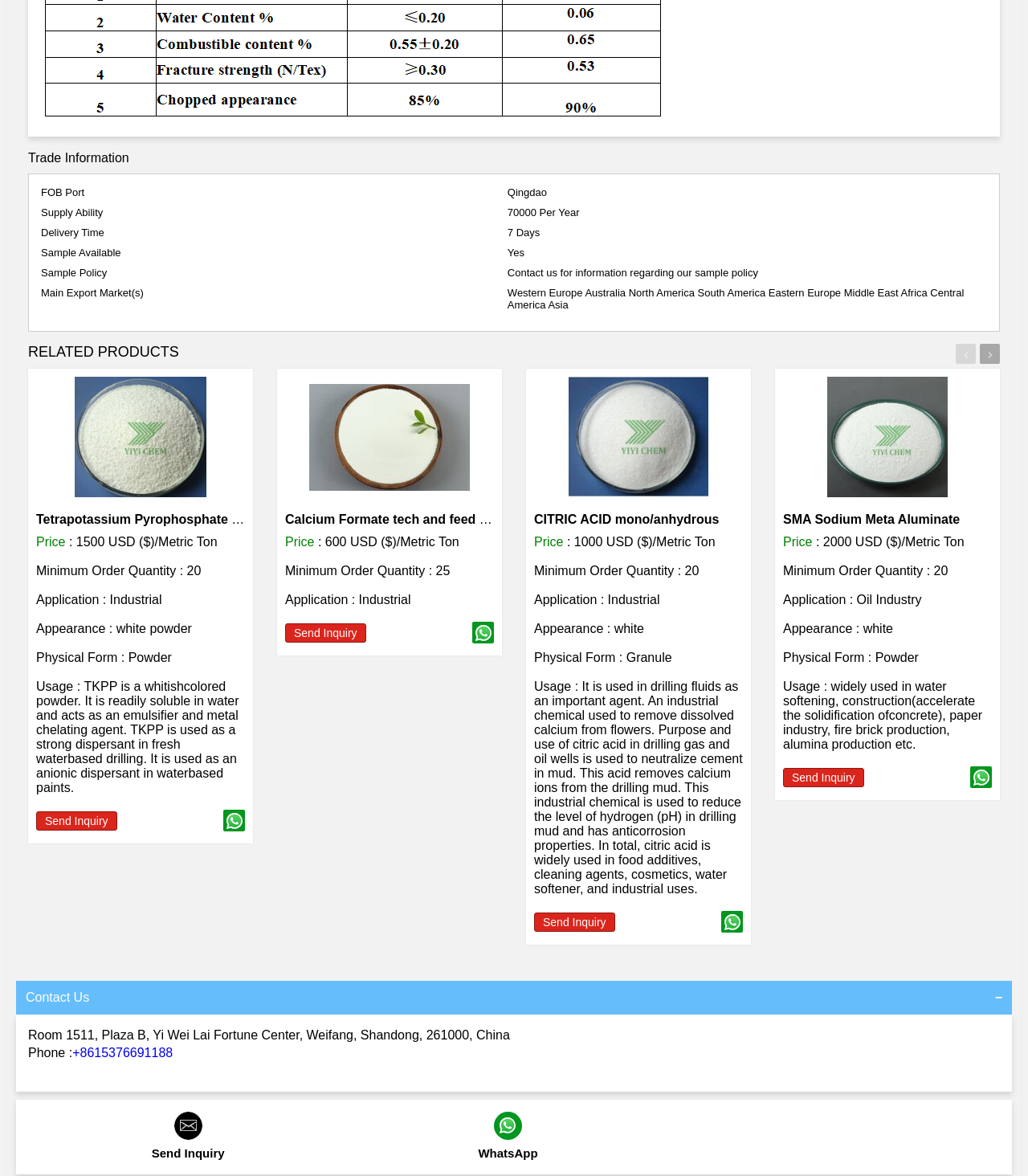Locate the UI element that matches the description Send Inquiry in the webpage screenshot. Return the bounding box coordinates in the format (top-left x, top-left y, bottom-right x, bottom-right y), with values ranging from 0 to 1.

[0.027, 0.96, 0.339, 0.988]